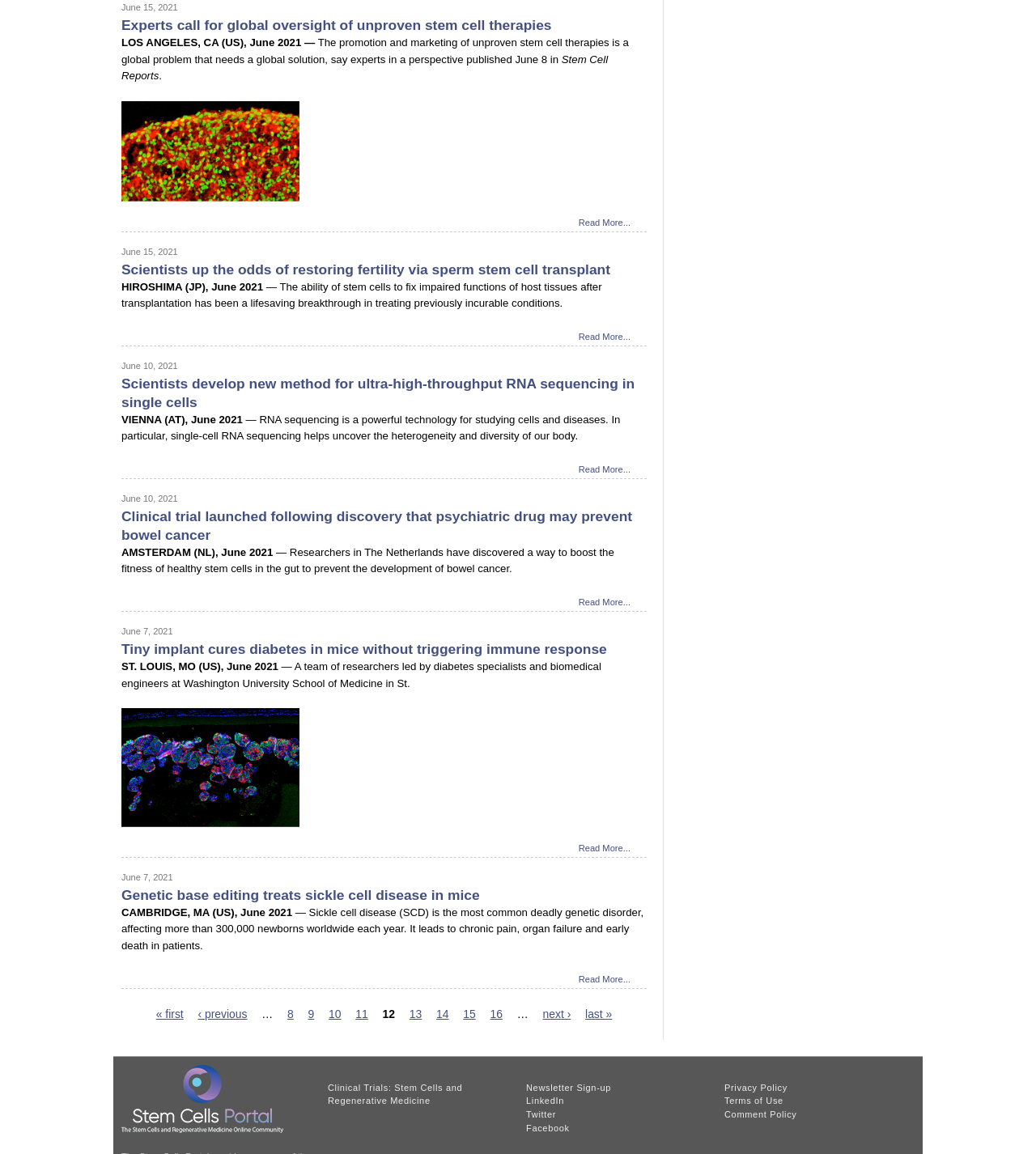Please locate the bounding box coordinates for the element that should be clicked to achieve the following instruction: "Explore Observing Site". Ensure the coordinates are given as four float numbers between 0 and 1, i.e., [left, top, right, bottom].

None